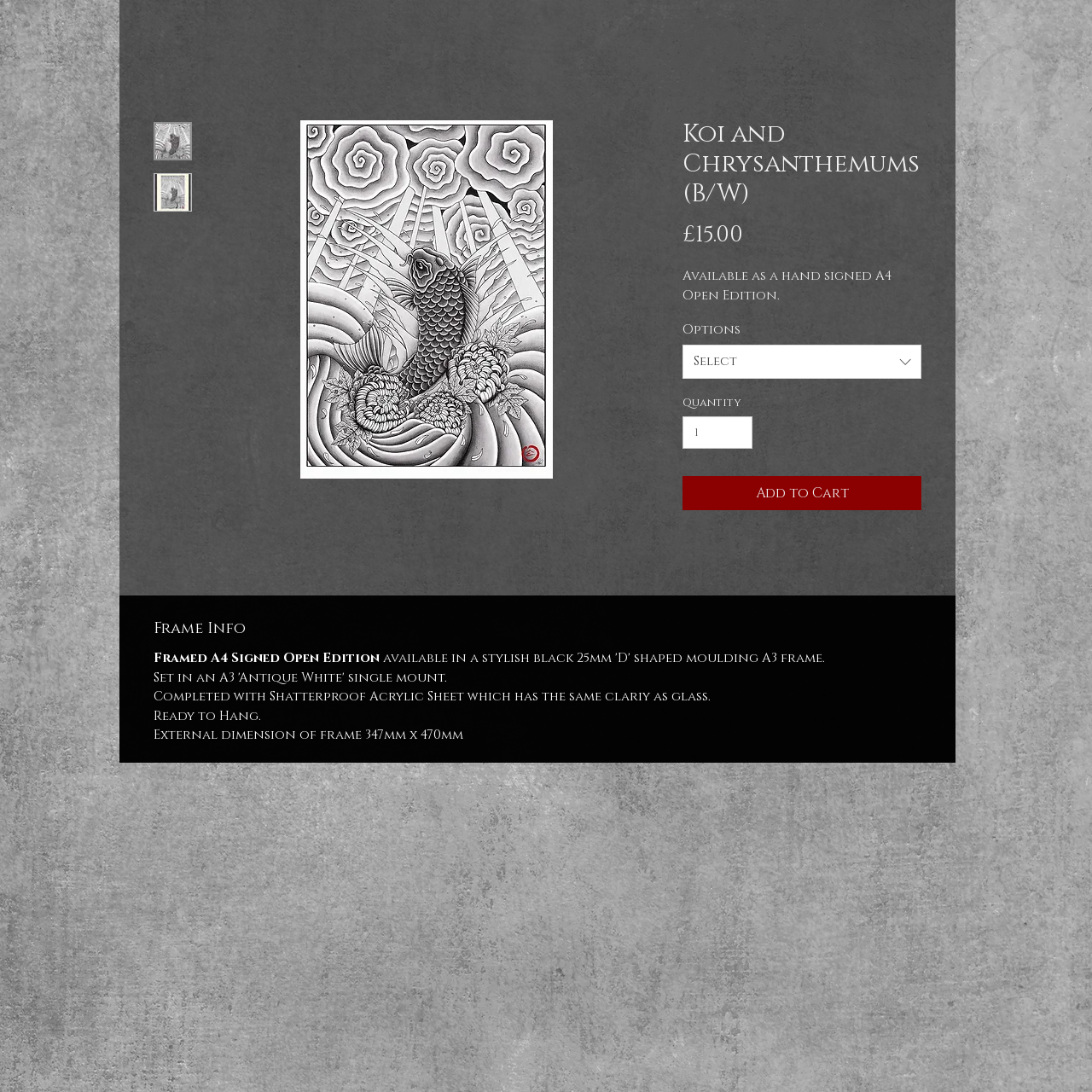What is the material used for the frame?
Give a detailed and exhaustive answer to the question.

I found the material used for the frame by reading the static text element with the text 'Completed with Shatterproof Acrylic Sheet which has the same clarity as glass.' which is located in the 'Frame Info' section.